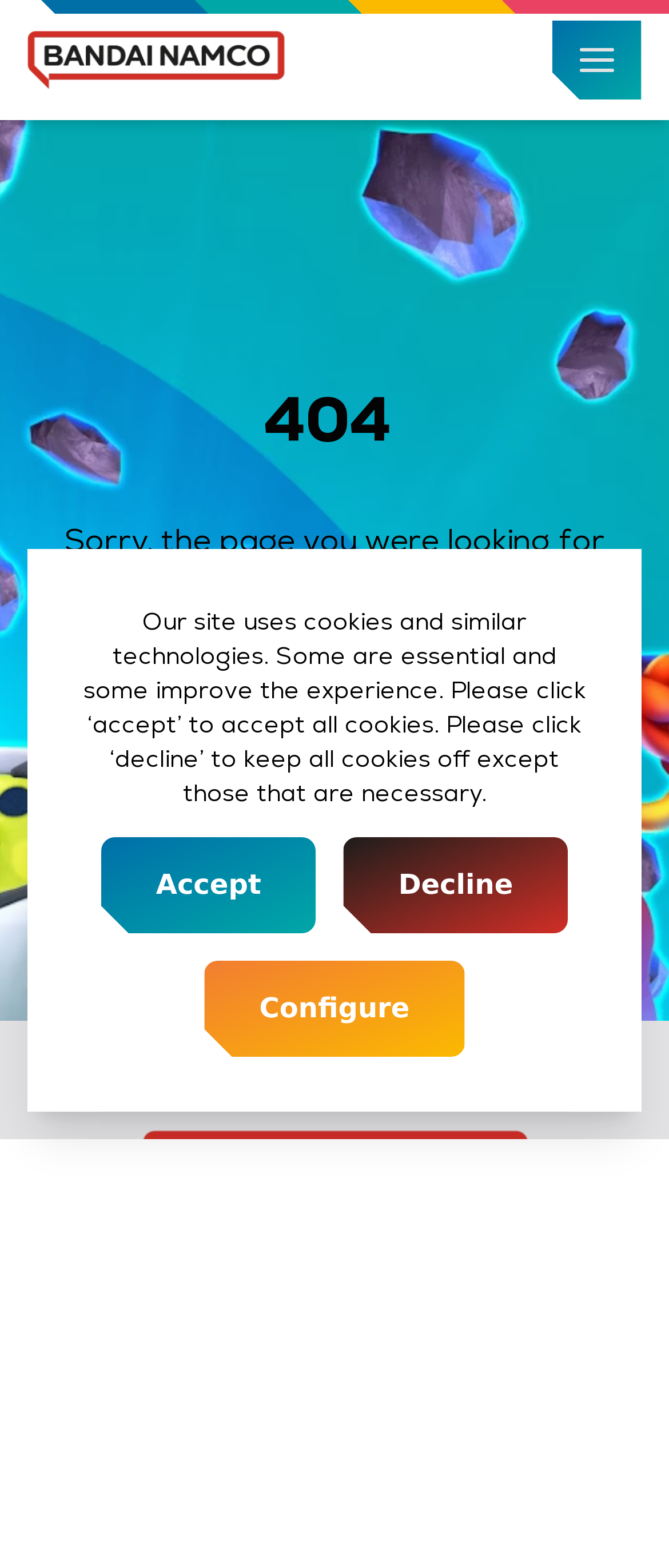Find and specify the bounding box coordinates that correspond to the clickable region for the instruction: "Configure settings".

[0.306, 0.613, 0.694, 0.674]